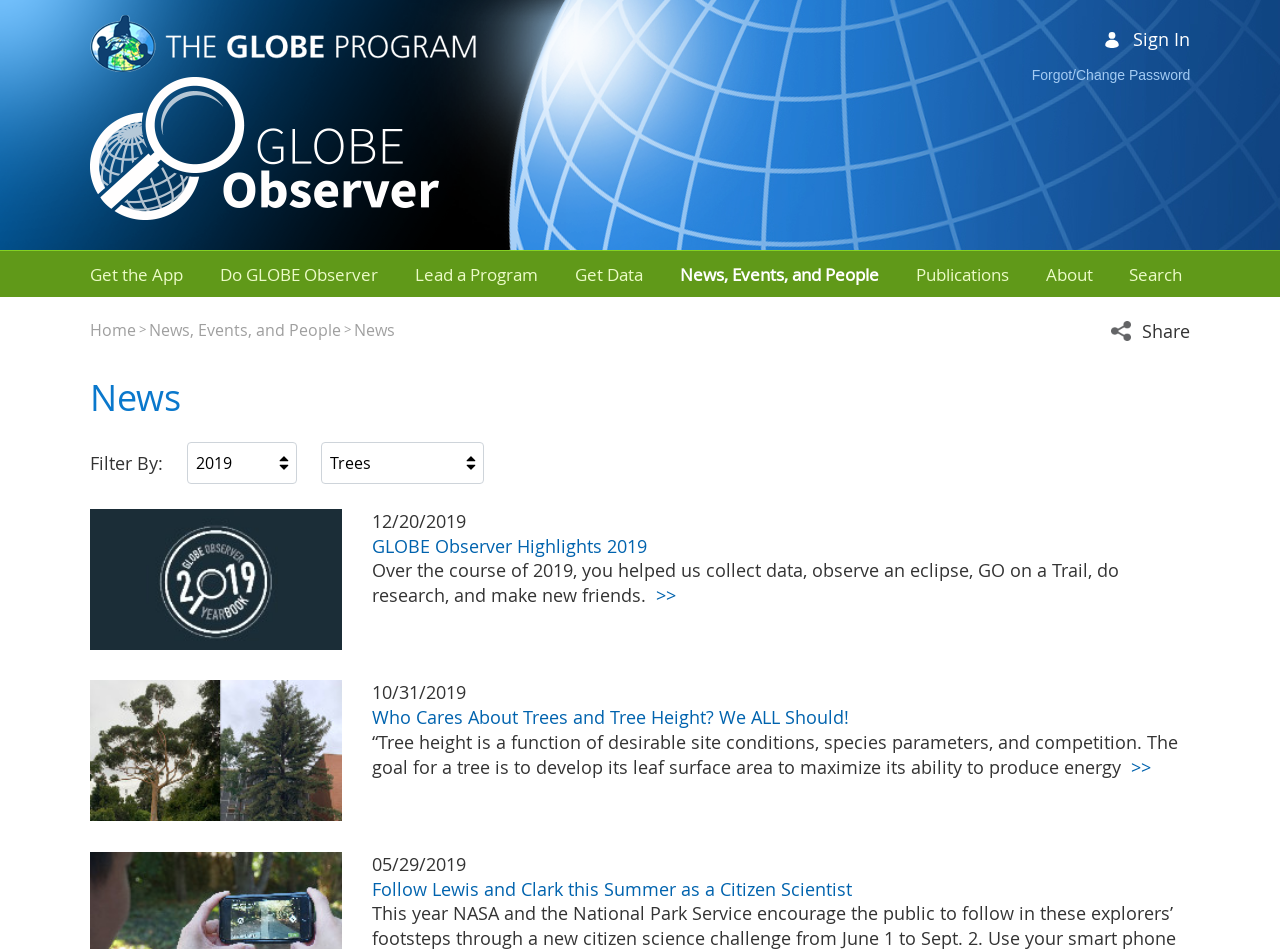Identify the bounding box coordinates for the region of the element that should be clicked to carry out the instruction: "Filter news by 2019". The bounding box coordinates should be four float numbers between 0 and 1, i.e., [left, top, right, bottom].

[0.146, 0.466, 0.232, 0.51]